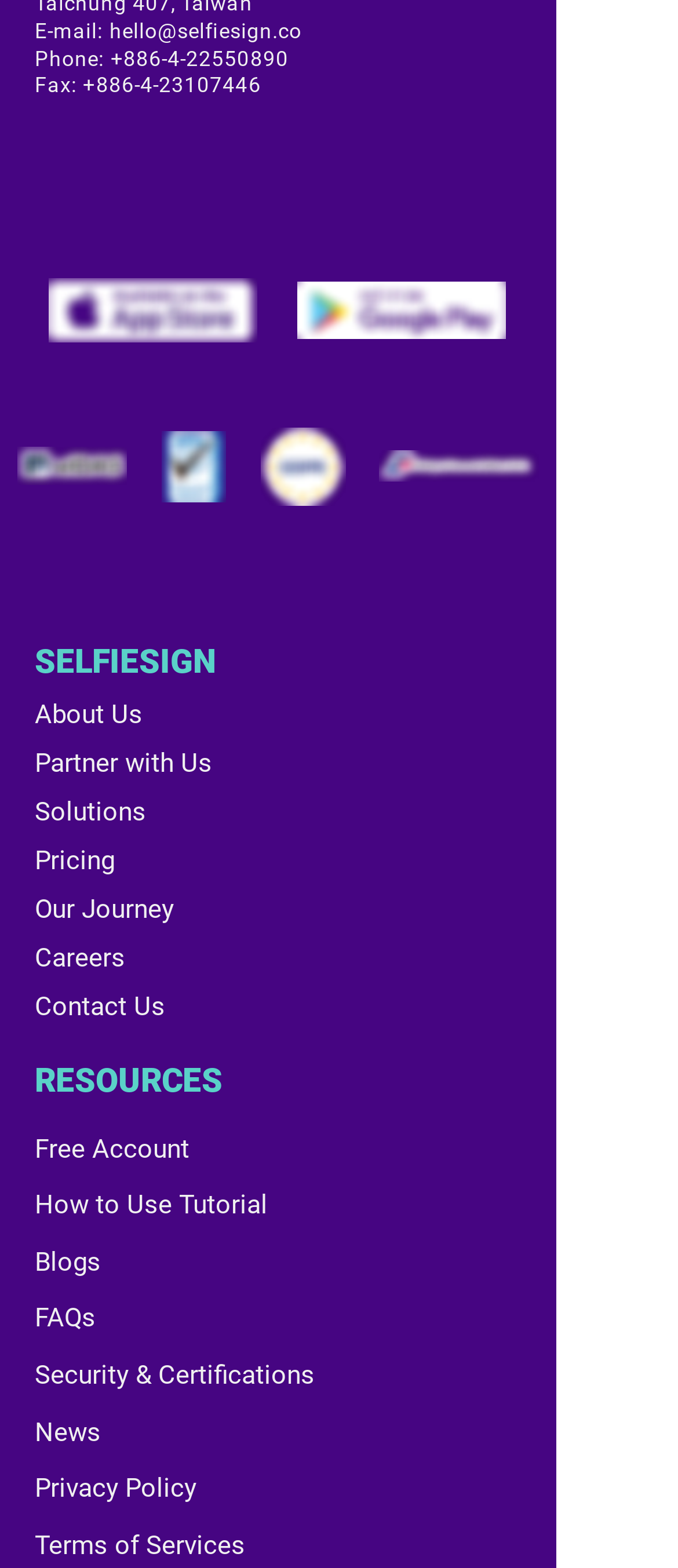Determine the bounding box coordinates for the UI element matching this description: "Security & Certifications".

[0.051, 0.867, 0.464, 0.887]